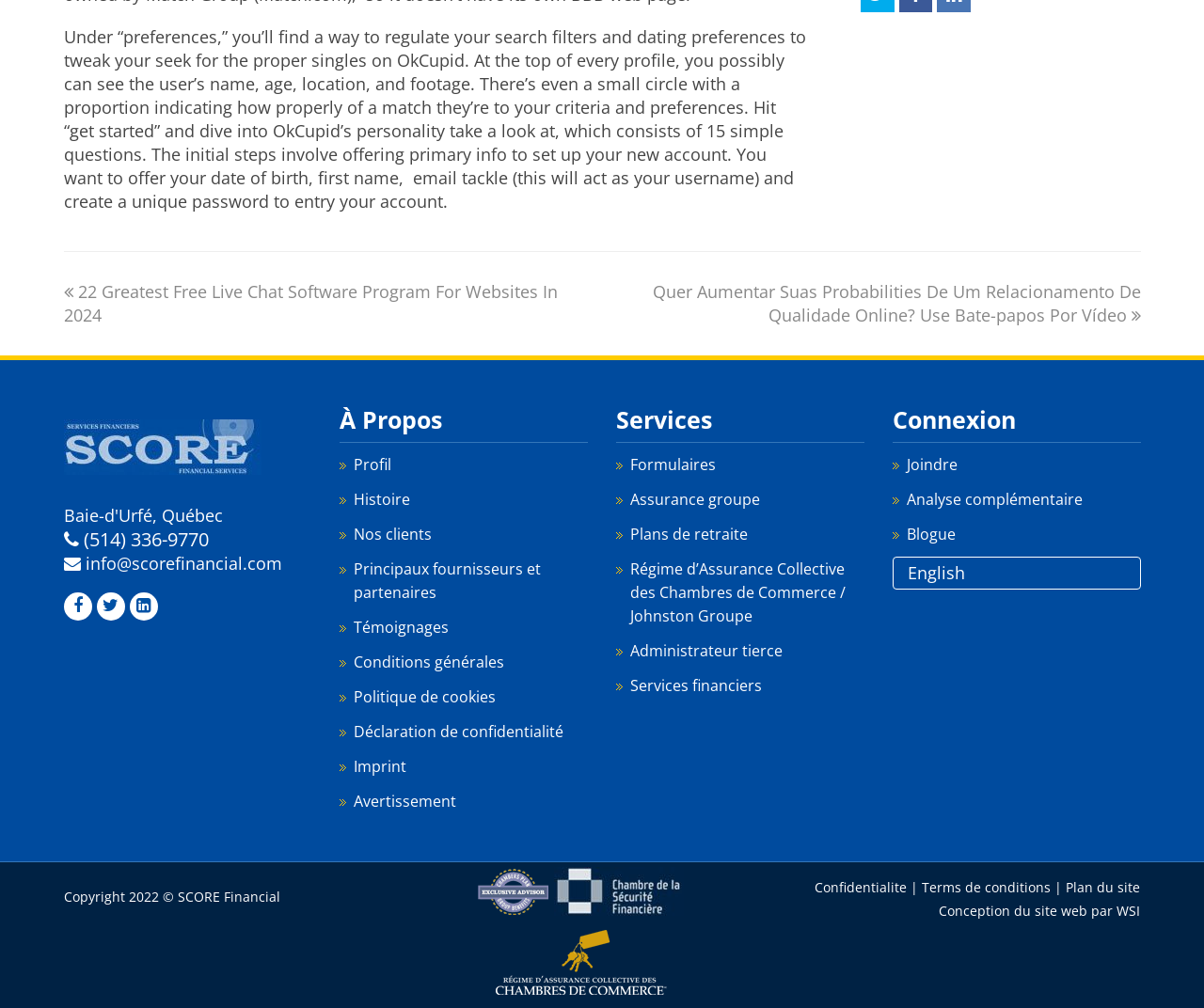Provide a thorough and detailed response to the question by examining the image: 
How many languages can the webpage be translated to?

The webpage can be translated to two languages: French and English. This can be inferred from the 'English' link at the top of the webpage, which suggests that the webpage can be translated from French to English.